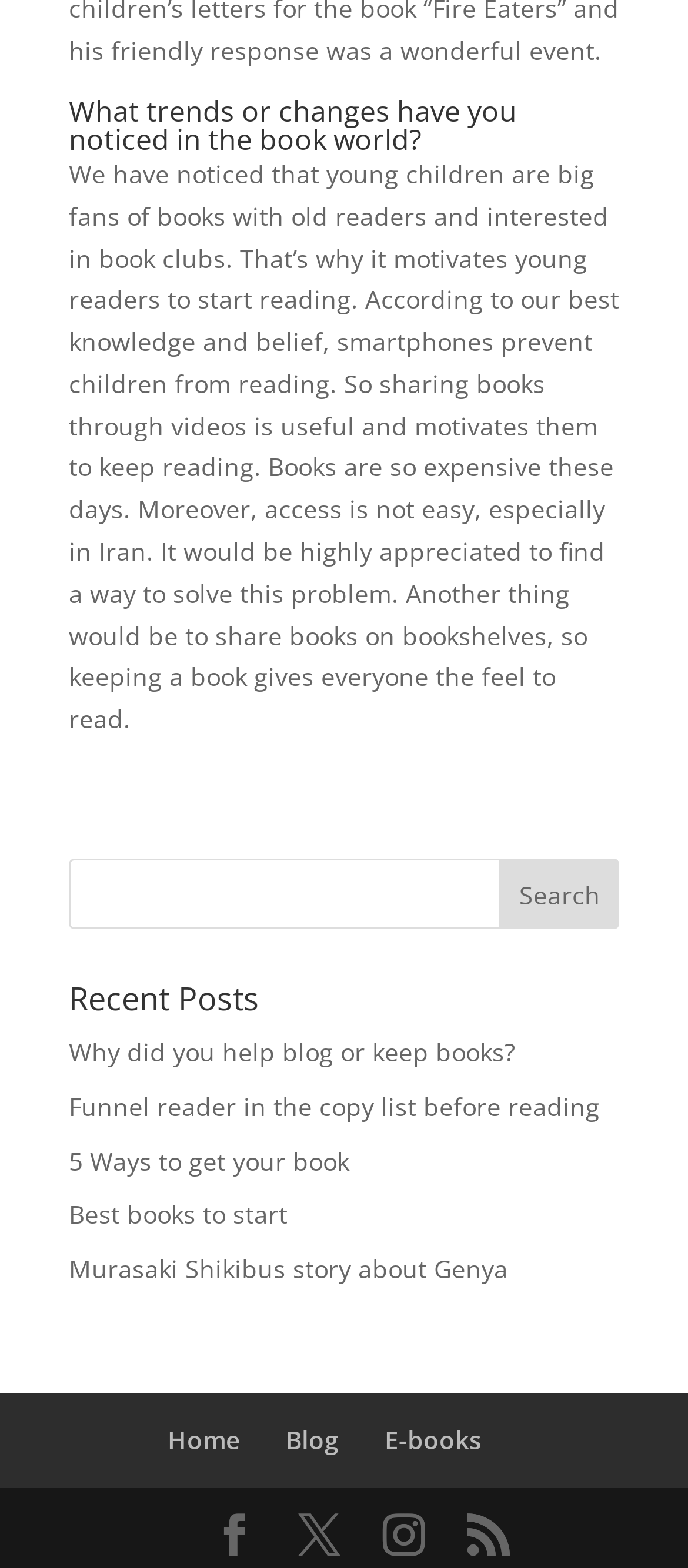Bounding box coordinates should be in the format (top-left x, top-left y, bottom-right x, bottom-right y) and all values should be floating point numbers between 0 and 1. Determine the bounding box coordinate for the UI element described as: value="Search"

[0.727, 0.548, 0.9, 0.593]